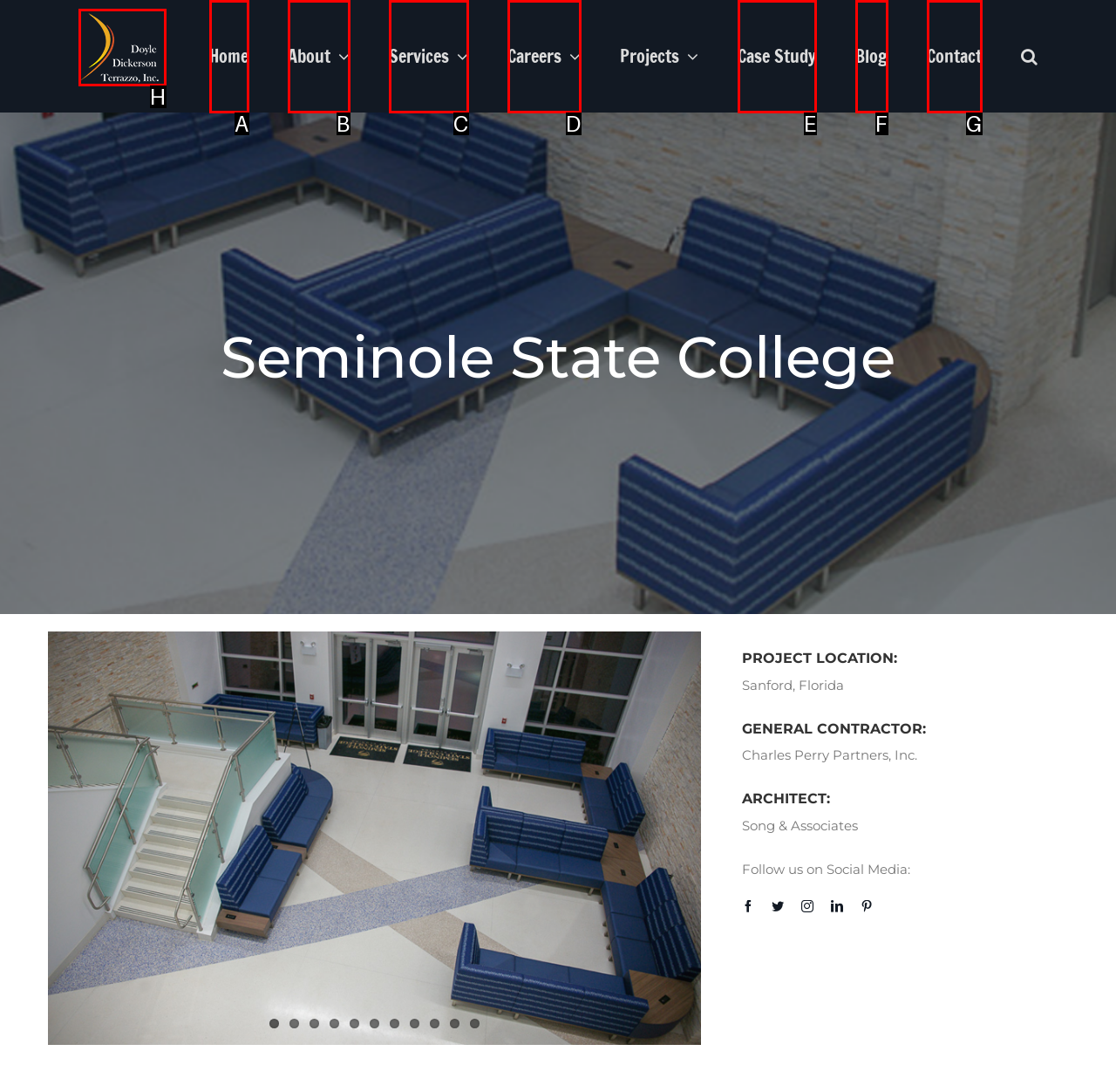Match the description: Careers to one of the options shown. Reply with the letter of the best match.

D